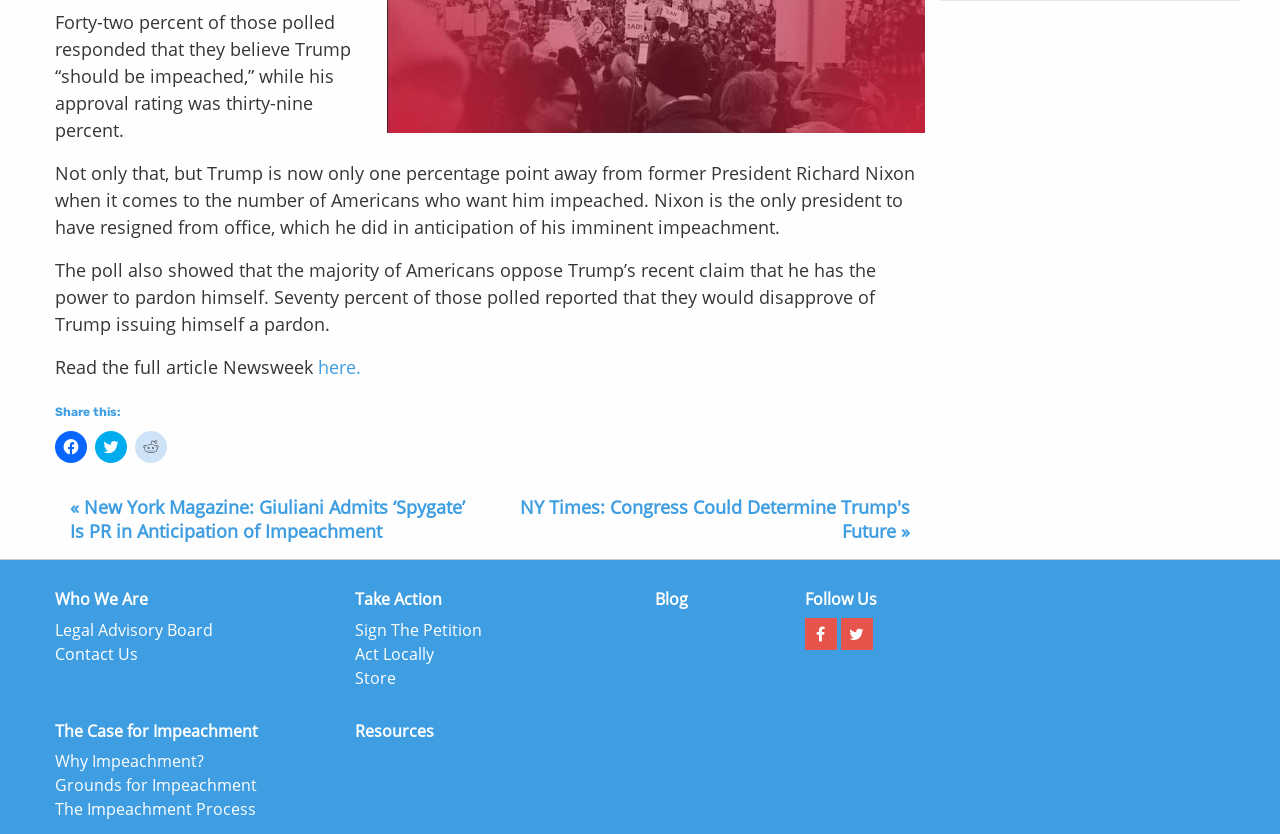Provide the bounding box coordinates for the UI element that is described as: "Take Action".

[0.277, 0.705, 0.345, 0.732]